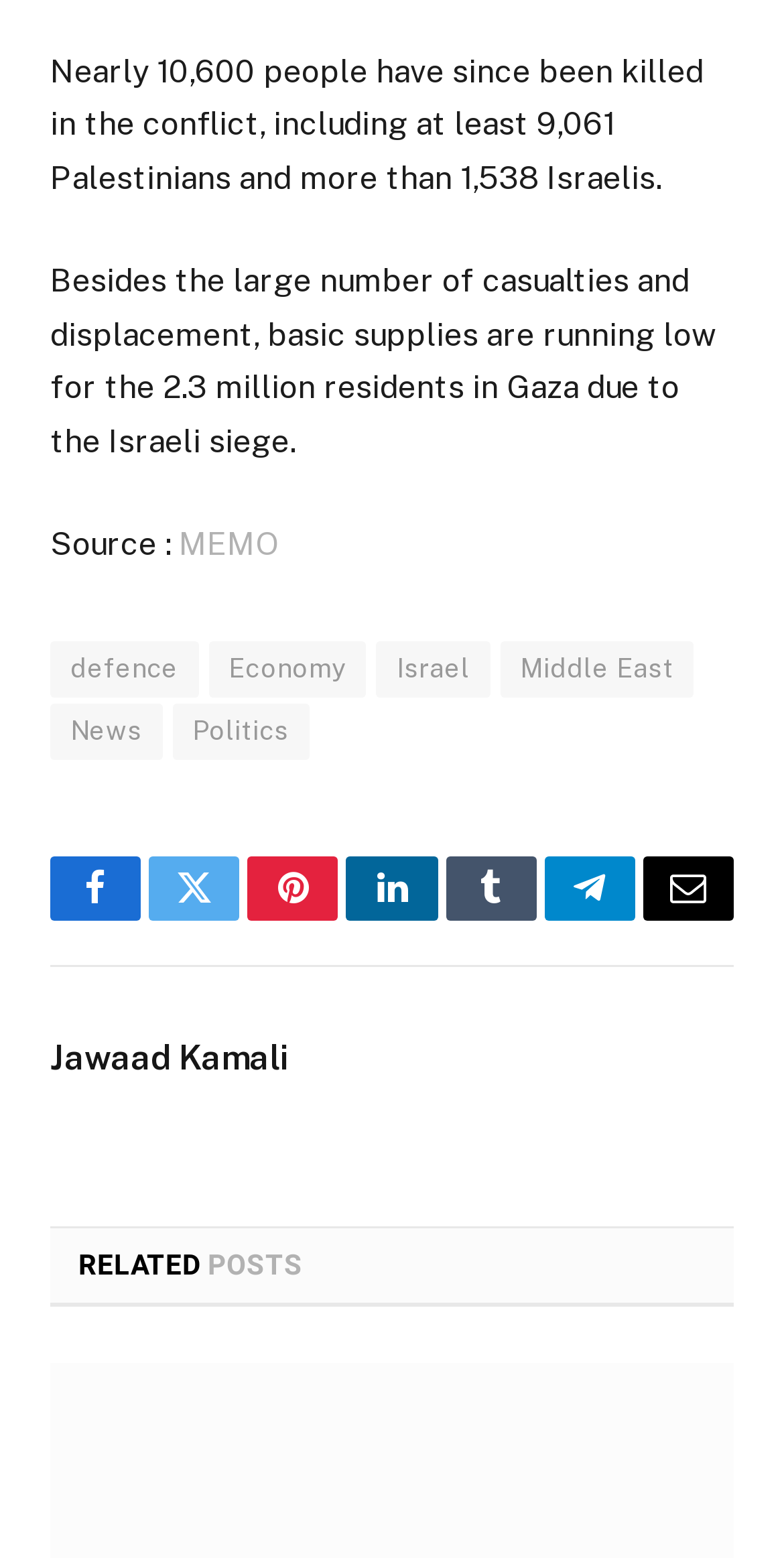Utilize the information from the image to answer the question in detail:
What is the category of the news article 'defence'?

The answer can be found by looking at the link elements that are located near the link element with the text 'defence'. One of the nearby link elements has the text 'News', which suggests that 'defence' is a subcategory of News.